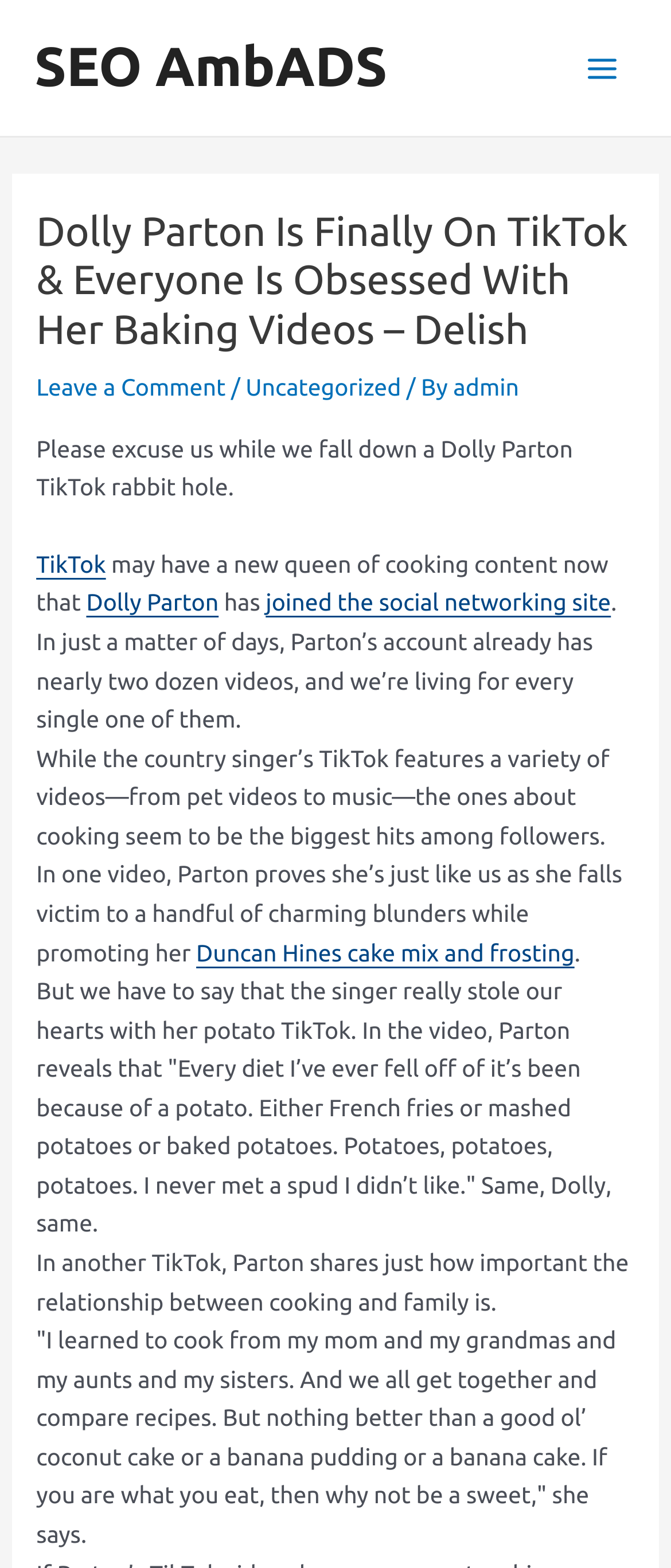Determine the bounding box coordinates for the UI element with the following description: "Dolly Parton". The coordinates should be four float numbers between 0 and 1, represented as [left, top, right, bottom].

[0.129, 0.376, 0.326, 0.393]